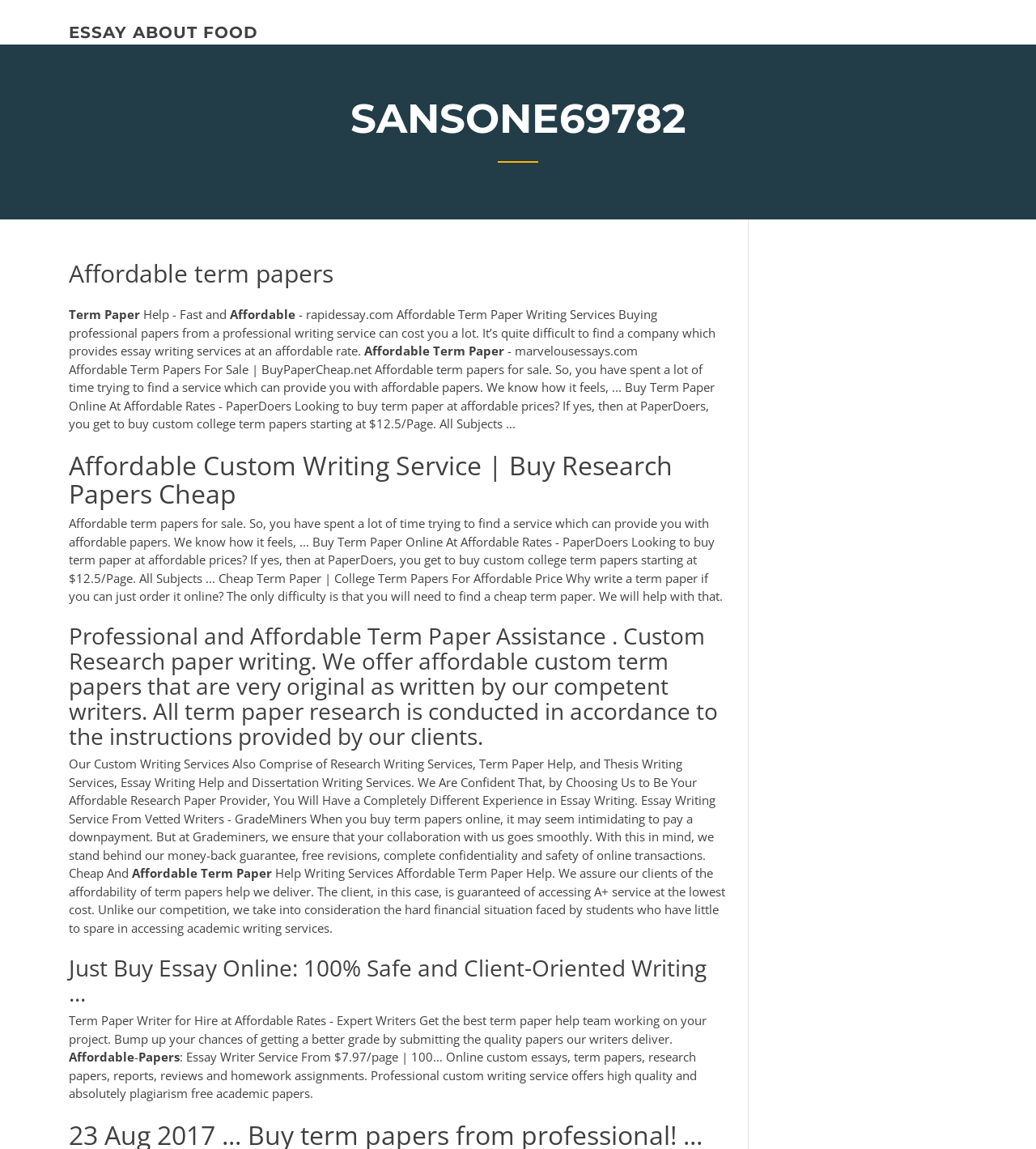Please find the bounding box coordinates in the format (top-left x, top-left y, bottom-right x, bottom-right y) for the given element description. Ensure the coordinates are floating point numbers between 0 and 1. Description: essay about food

[0.066, 0.02, 0.249, 0.037]